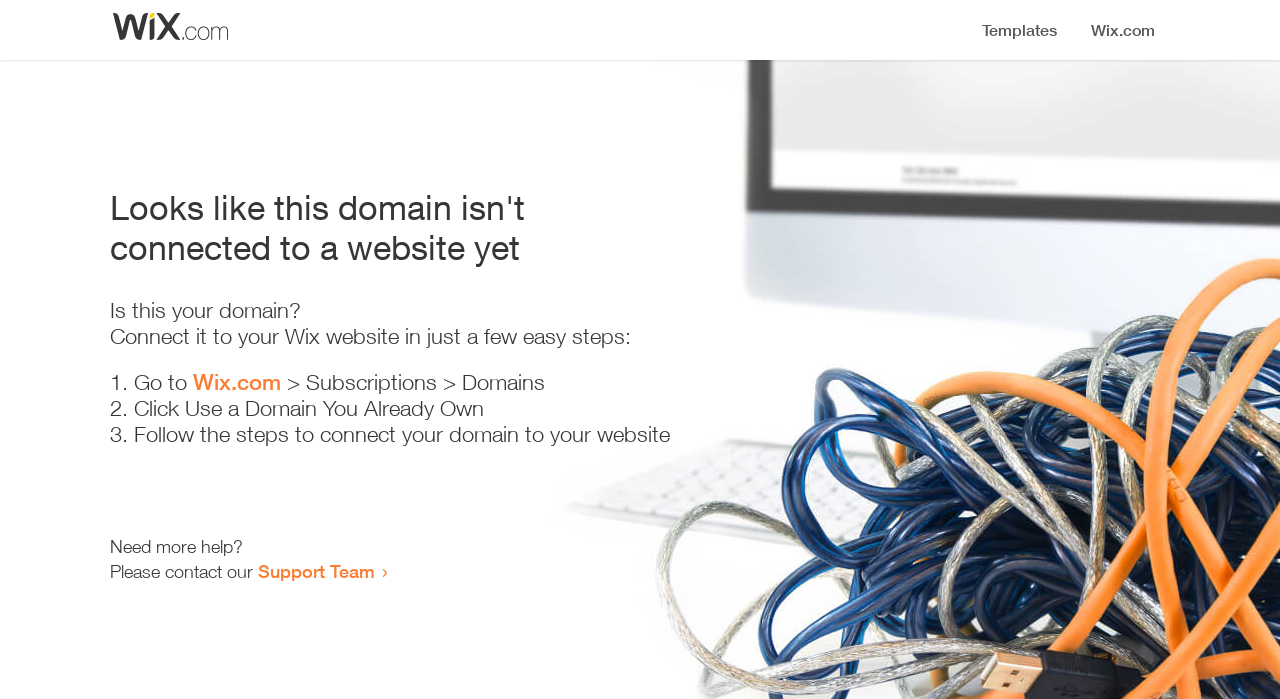Locate the UI element described by Wix.com in the provided webpage screenshot. Return the bounding box coordinates in the format (top-left x, top-left y, bottom-right x, bottom-right y), ensuring all values are between 0 and 1.

[0.151, 0.528, 0.22, 0.565]